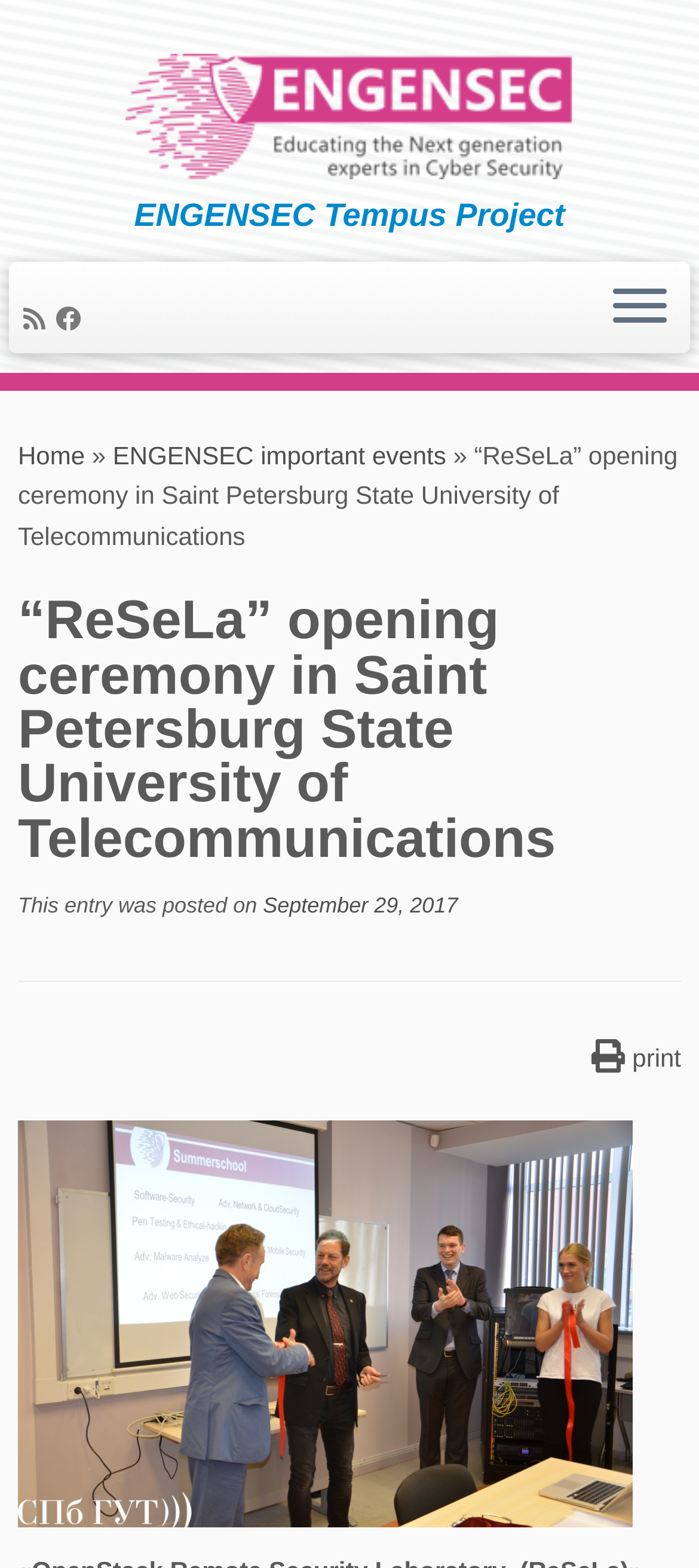What is the name of the project?
Based on the screenshot, provide your answer in one word or phrase.

ENGENSEC Tempus Project